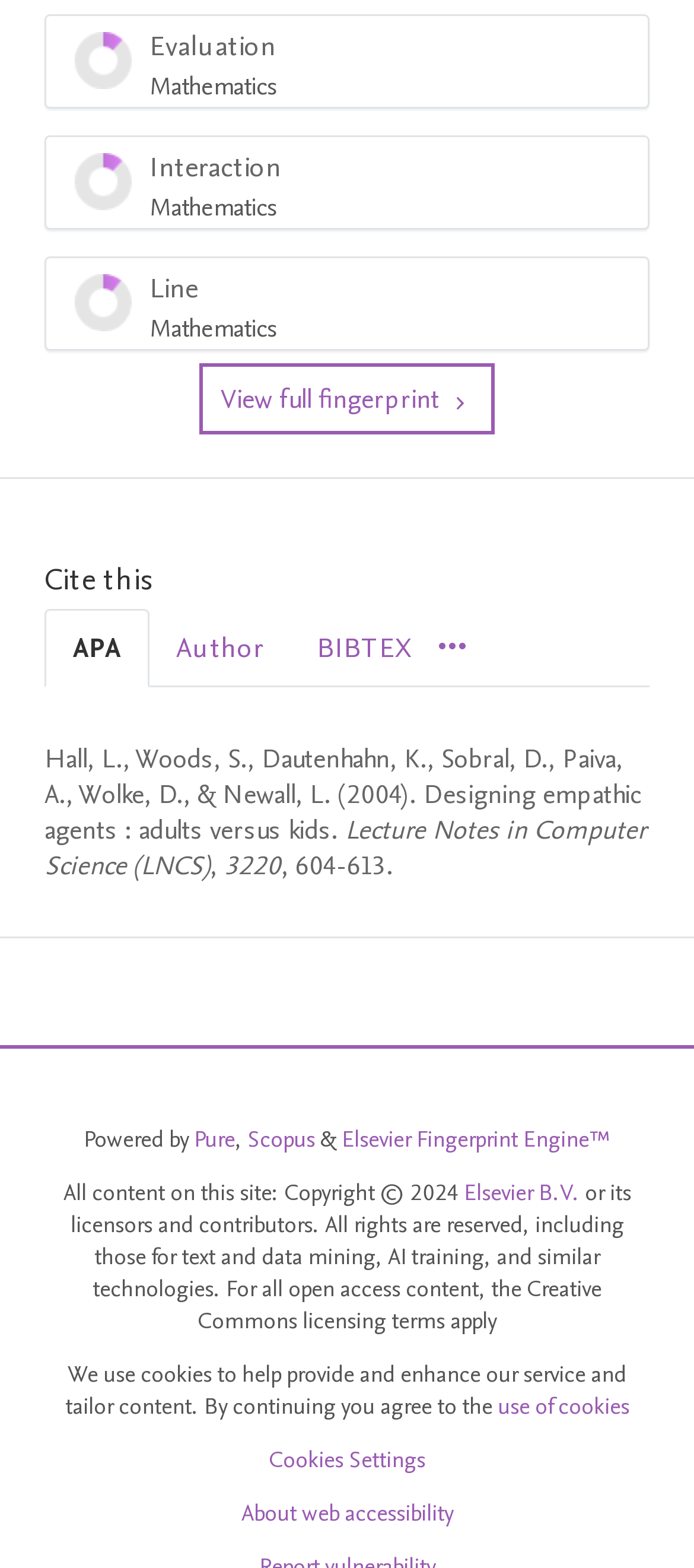Answer the question in one word or a short phrase:
What is the citation style selected by default?

APA